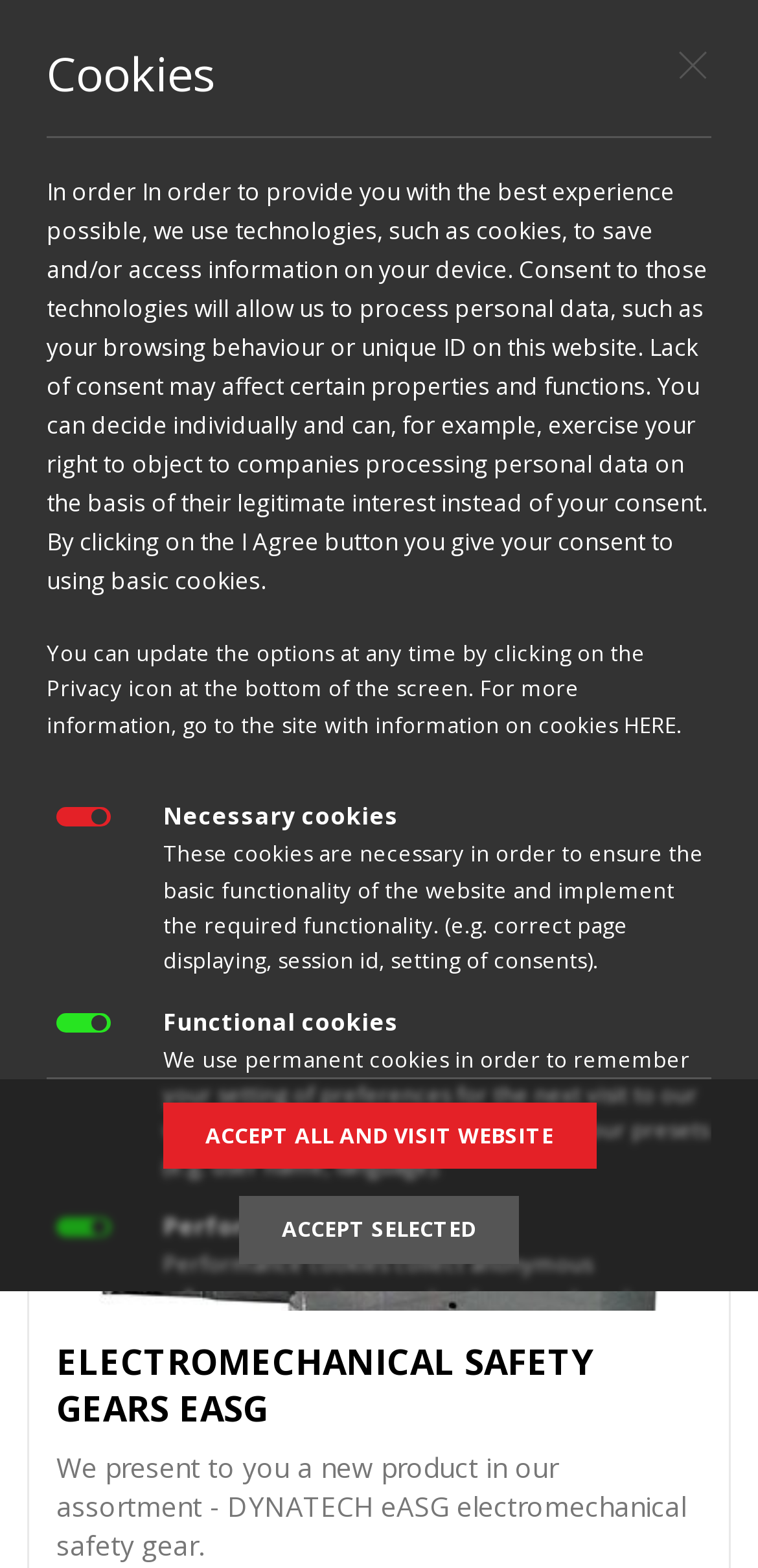Determine the bounding box coordinates for the UI element described. Format the coordinates as (top-left x, top-left y, bottom-right x, bottom-right y) and ensure all values are between 0 and 1. Element description: parent_node: ABOUT US

[0.167, 0.062, 0.3, 0.124]